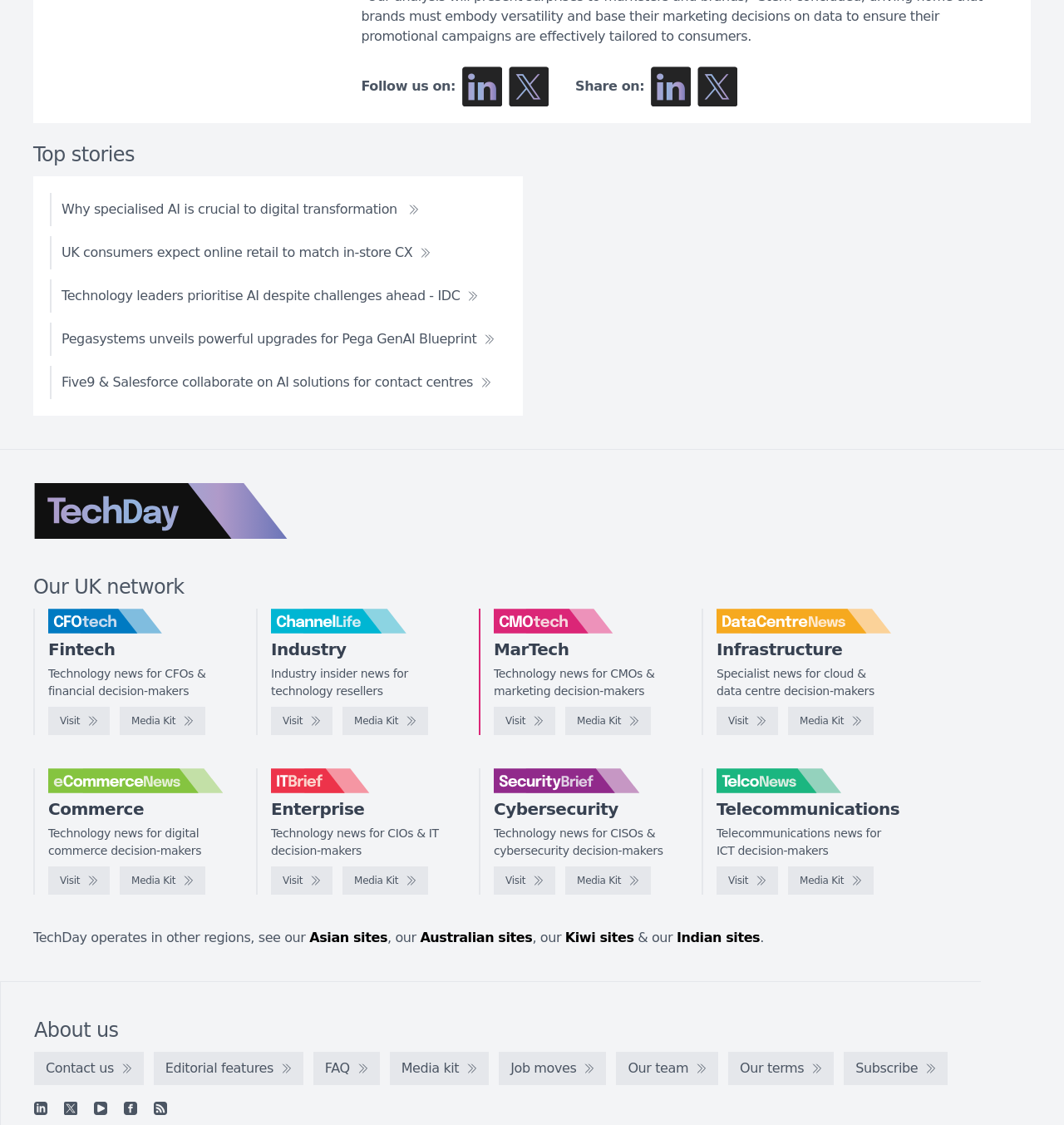Please find and report the bounding box coordinates of the element to click in order to perform the following action: "Share on LinkedIn". The coordinates should be expressed as four float numbers between 0 and 1, in the format [left, top, right, bottom].

[0.612, 0.059, 0.649, 0.095]